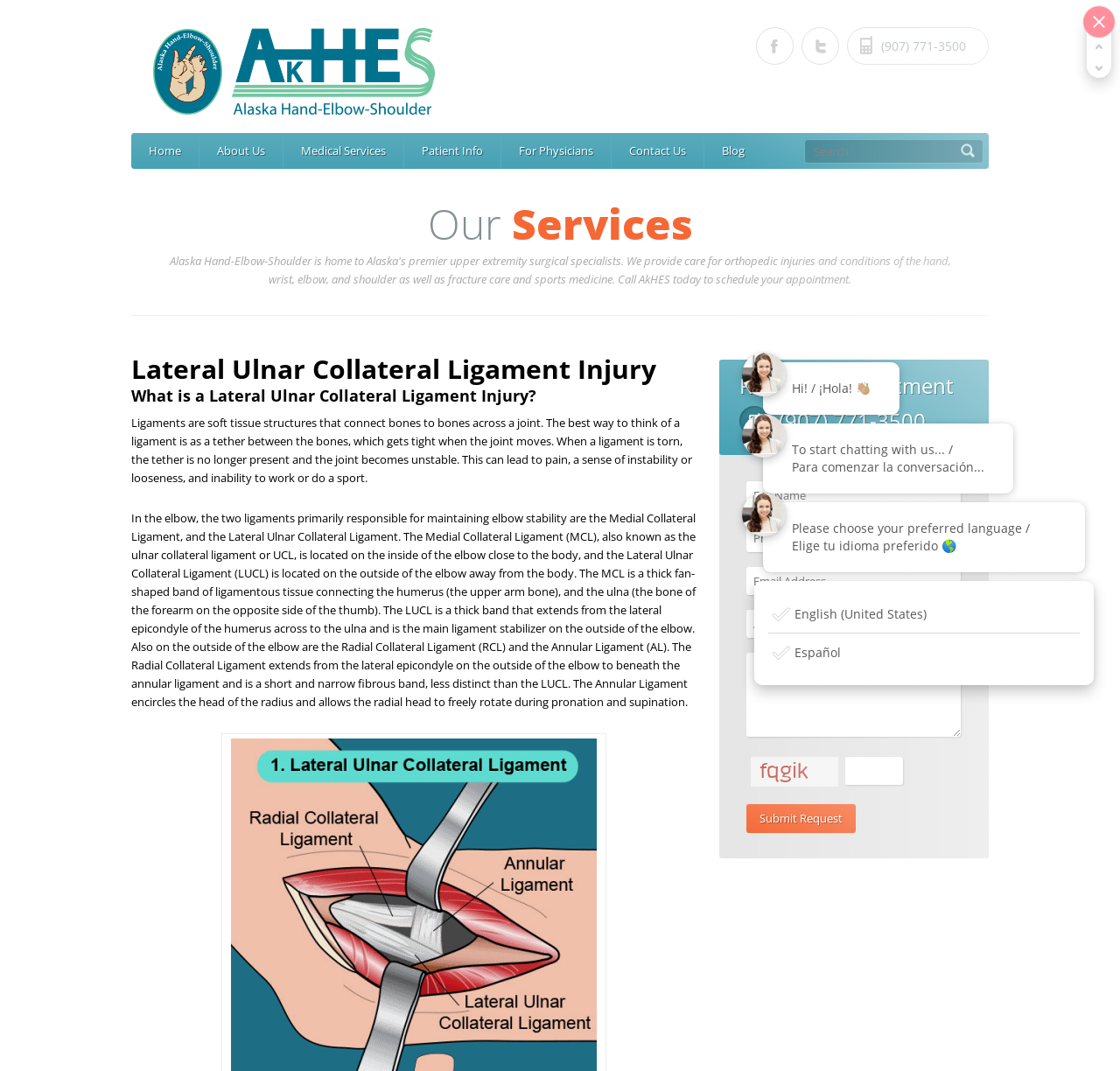Please answer the following question using a single word or phrase: 
What is the main ligament stabilizer on the outside of the elbow?

Lateral Ulnar Collateral Ligament